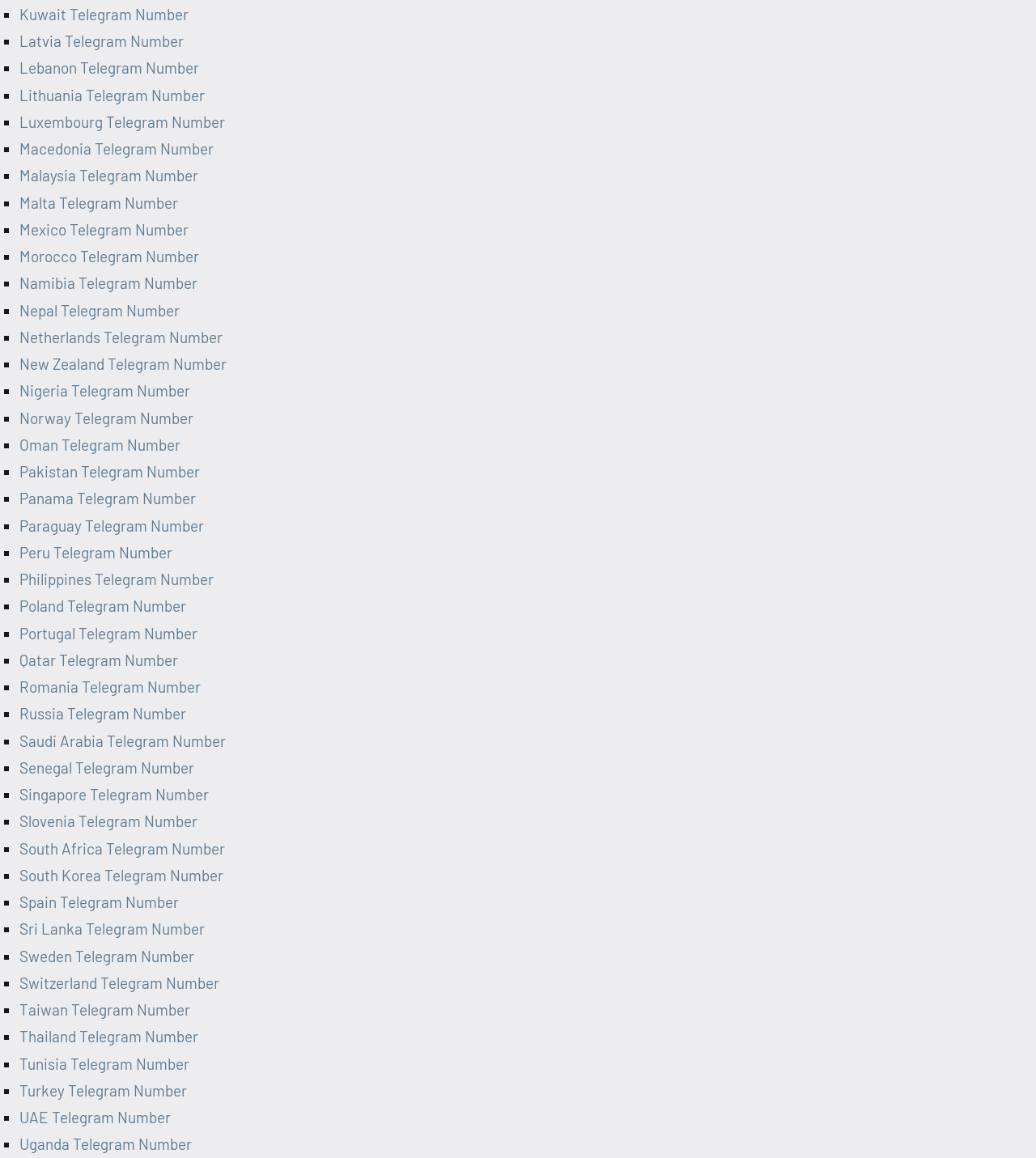What is the first country listed on this webpage?
Please give a detailed and elaborate answer to the question.

I looked at the first link on the webpage, which is 'Kuwait Telegram Number', indicating that Kuwait is the first country listed on this webpage.